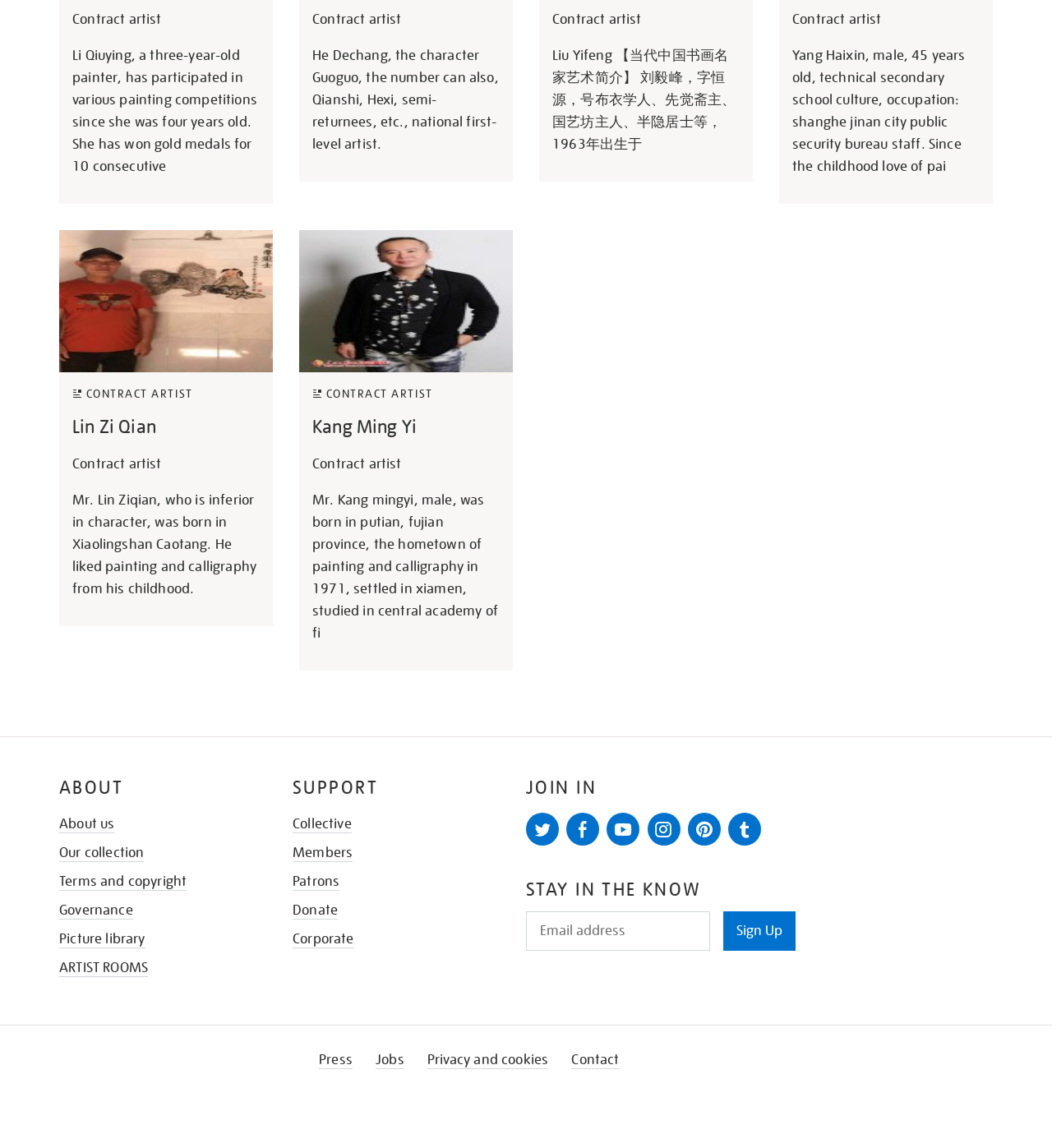Identify the bounding box coordinates of the specific part of the webpage to click to complete this instruction: "Click on the 'Lin Zi Qian' link".

[0.069, 0.362, 0.247, 0.382]